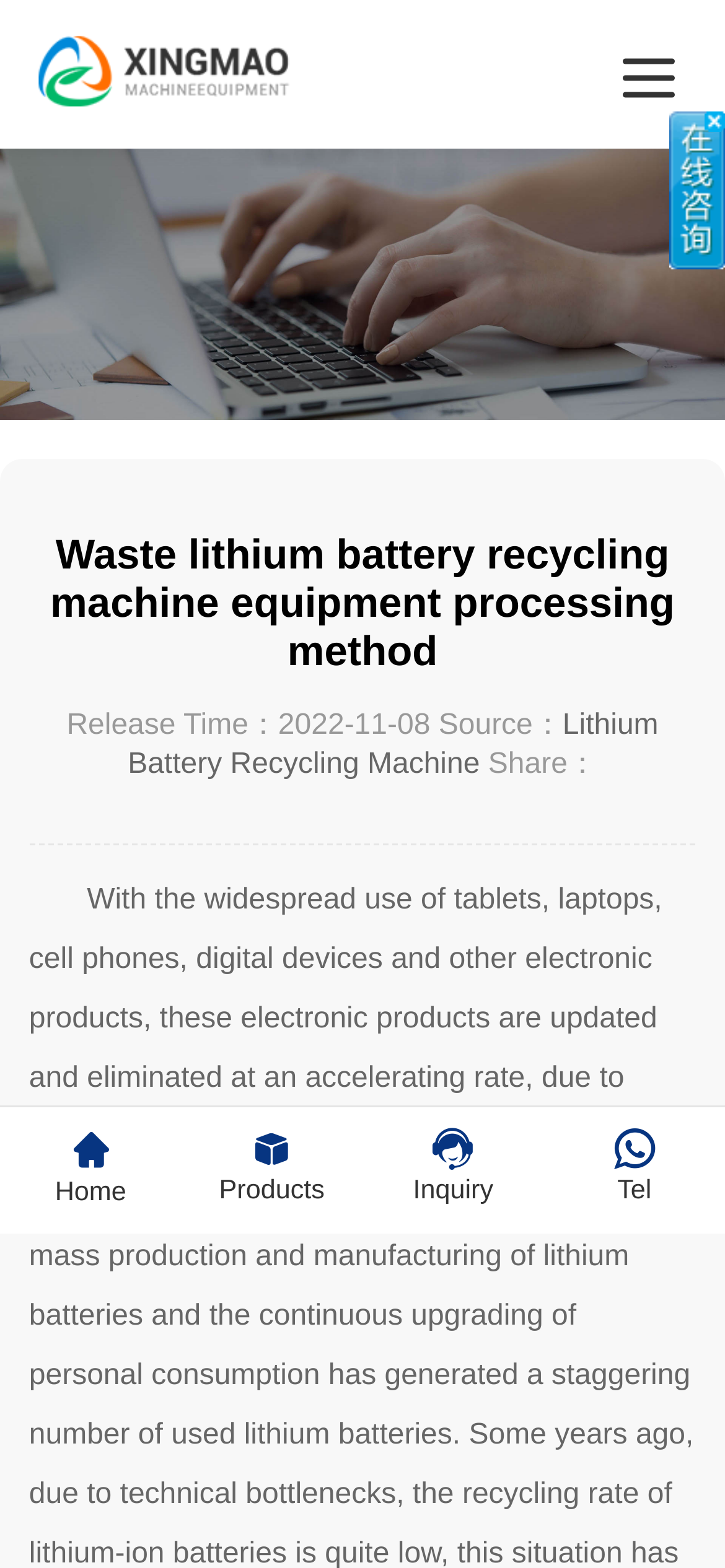Please find the bounding box for the following UI element description. Provide the coordinates in (top-left x, top-left y, bottom-right x, bottom-right y) format, with values between 0 and 1: 2

None